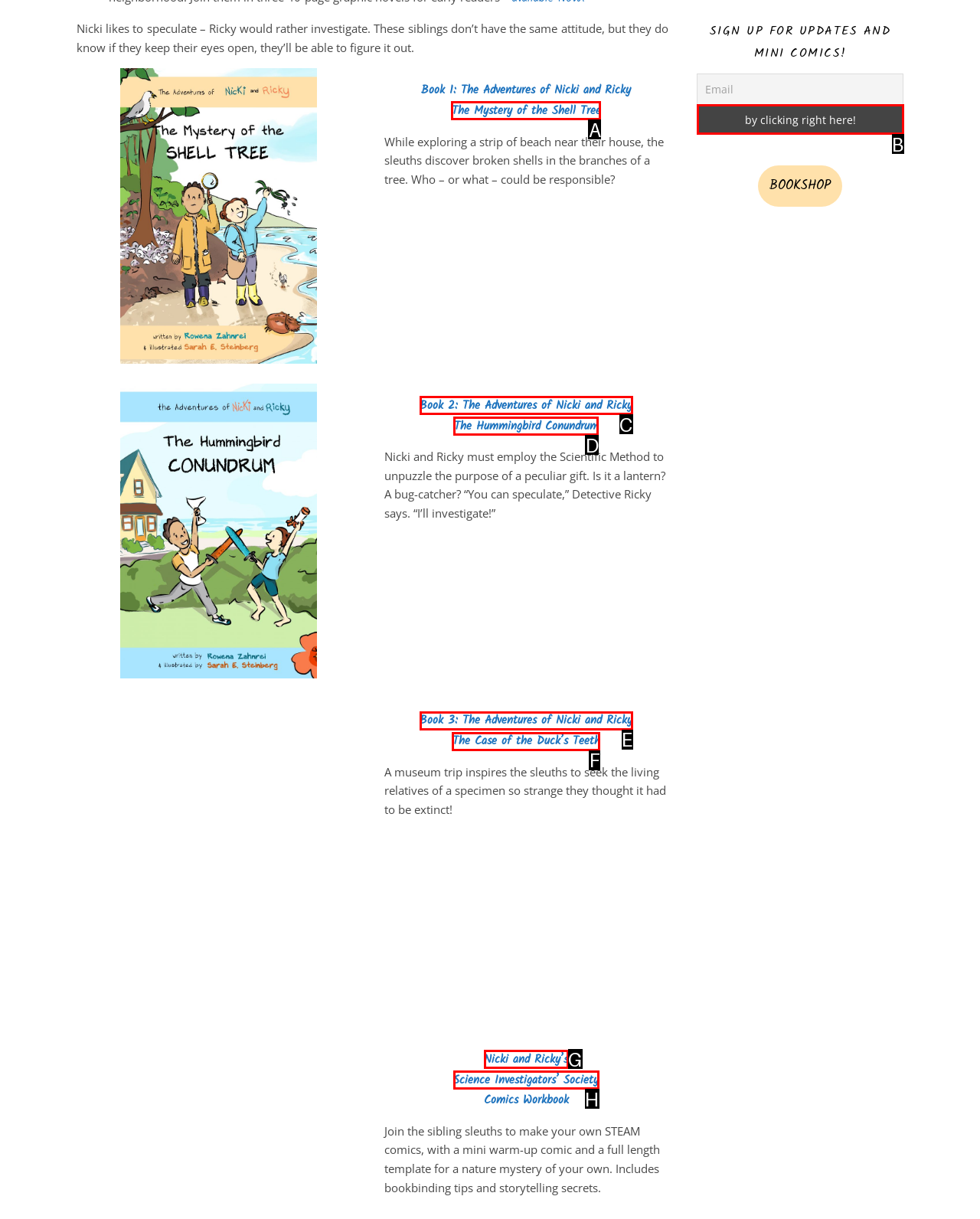Identify the HTML element that best fits the description: value="by clicking right here!". Respond with the letter of the corresponding element.

B